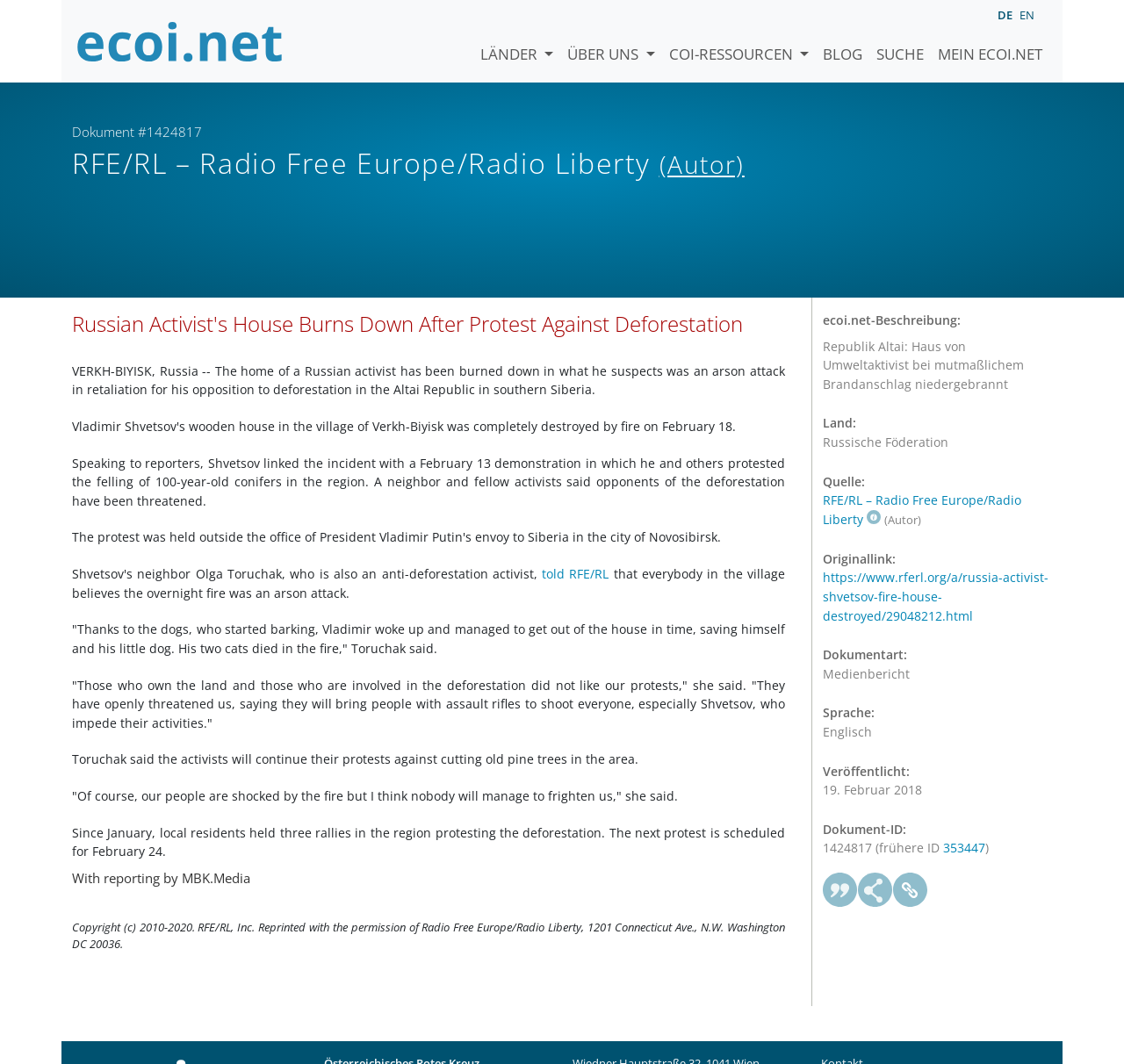Could you locate the bounding box coordinates for the section that should be clicked to accomplish this task: "View International Taxation (LLM) program".

None